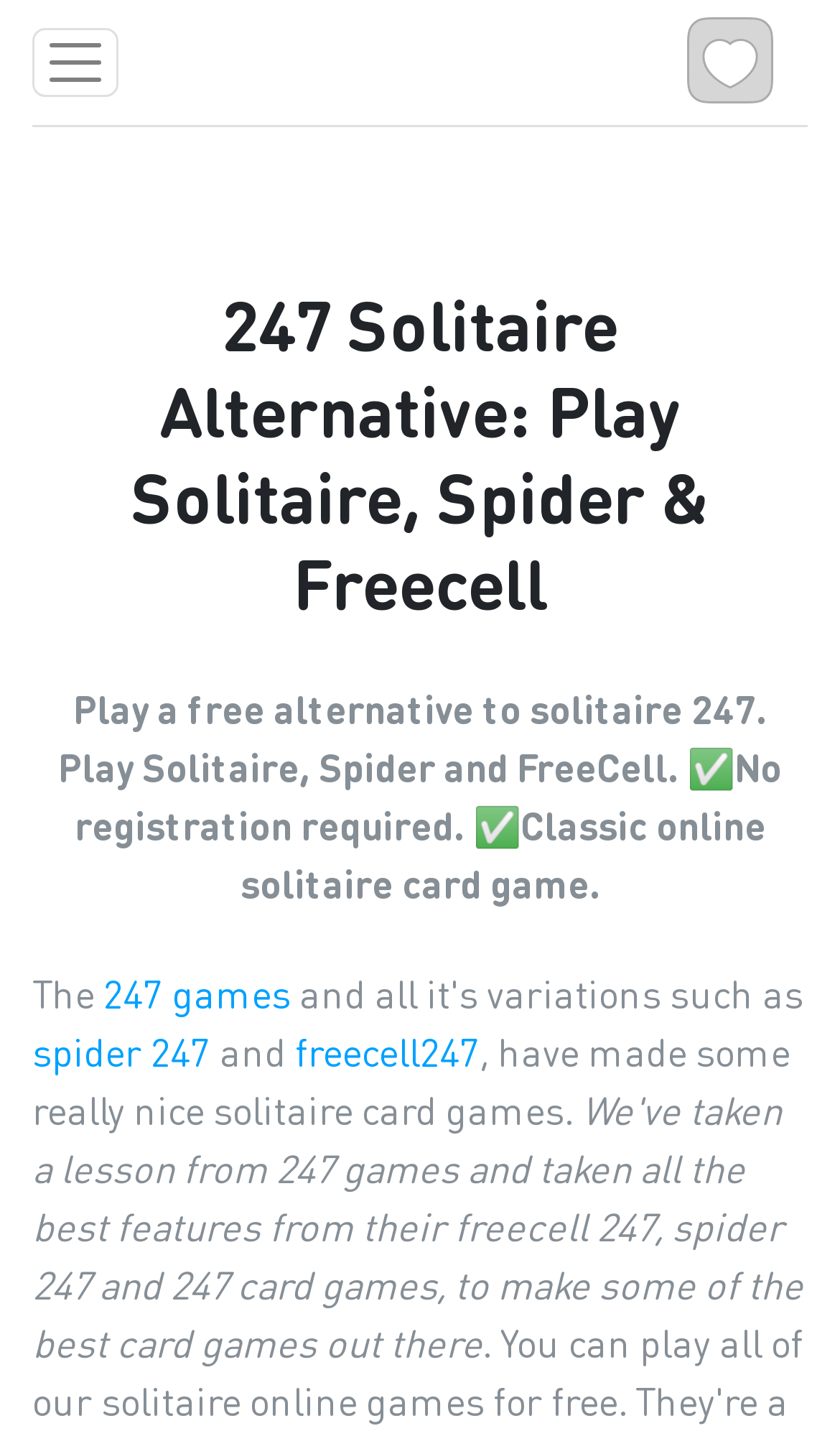For the element described, predict the bounding box coordinates as (top-left x, top-left y, bottom-right x, bottom-right y). All values should be between 0 and 1. Element description: title="Search"

None